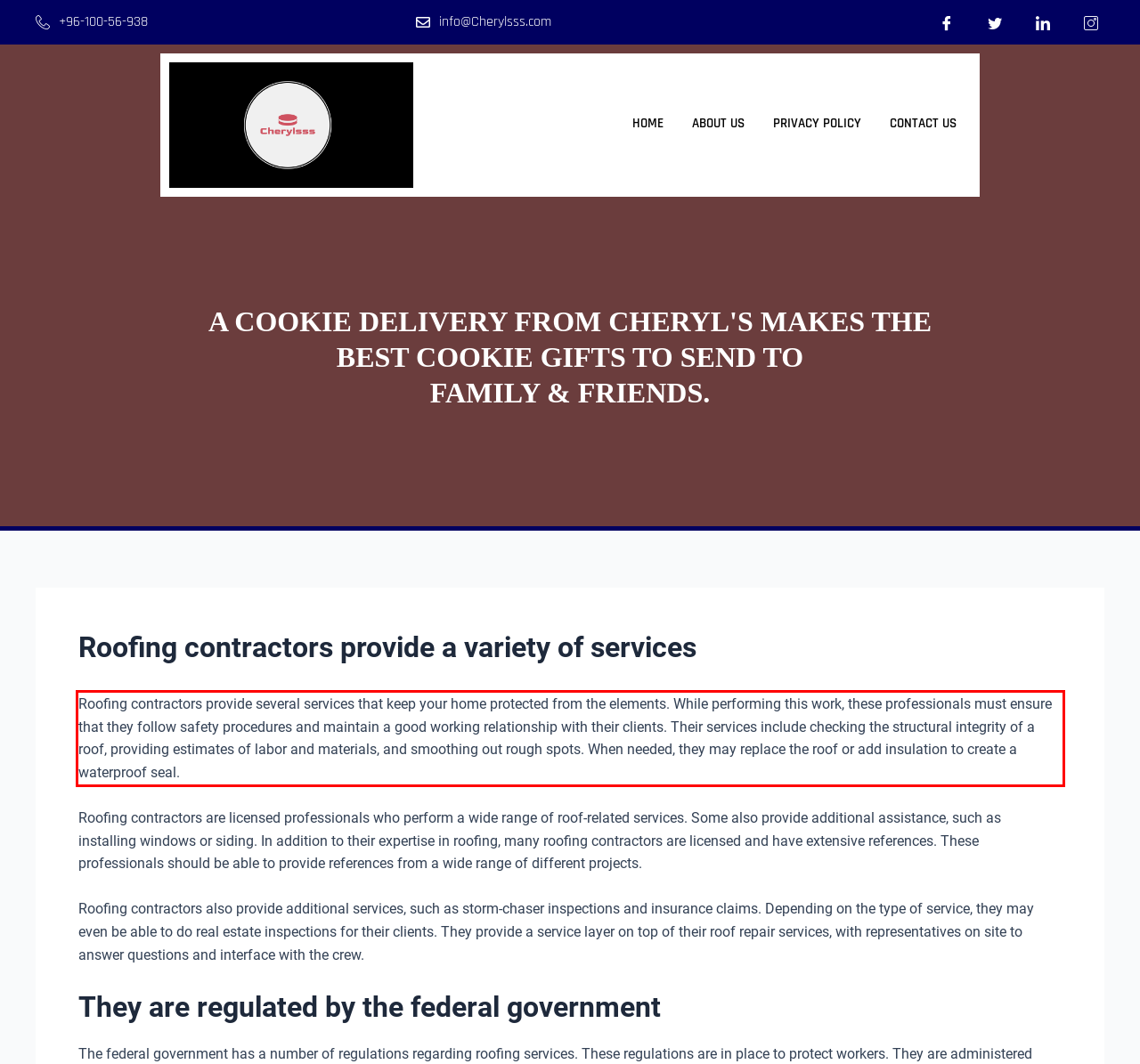Analyze the screenshot of the webpage that features a red bounding box and recognize the text content enclosed within this red bounding box.

Roofing contractors provide several services that keep your home protected from the elements. While performing this work, these professionals must ensure that they follow safety procedures and maintain a good working relationship with their clients. Their services include checking the structural integrity of a roof, providing estimates of labor and materials, and smoothing out rough spots. When needed, they may replace the roof or add insulation to create a waterproof seal.